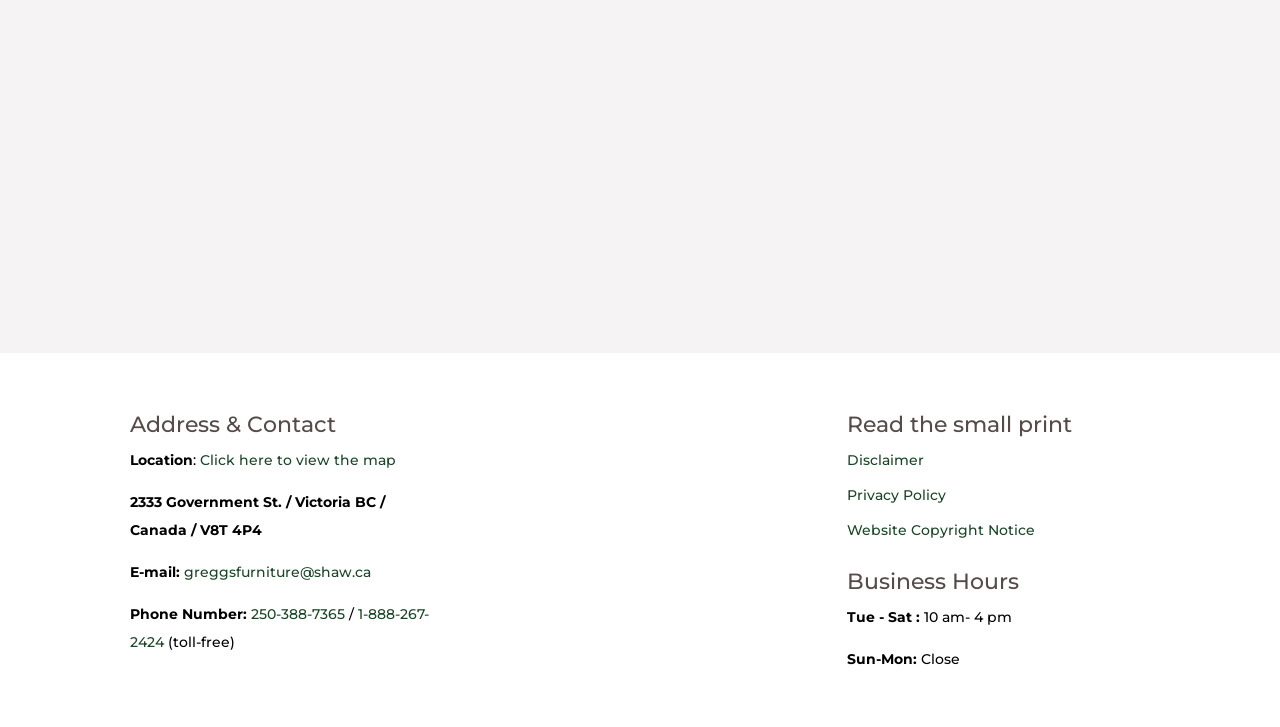Highlight the bounding box coordinates of the element that should be clicked to carry out the following instruction: "Check business hours". The coordinates must be given as four float numbers ranging from 0 to 1, i.e., [left, top, right, bottom].

[0.662, 0.786, 0.838, 0.83]